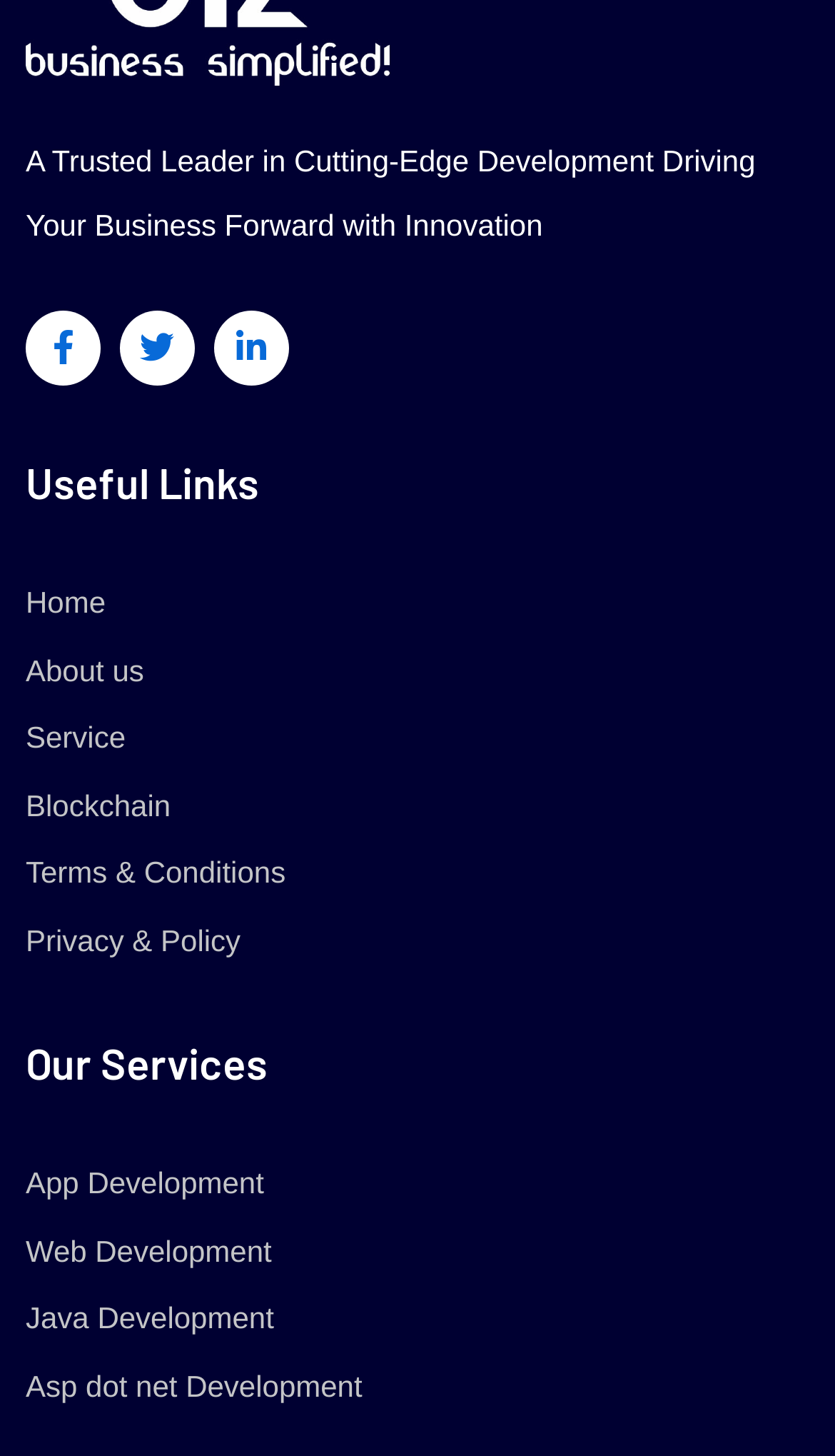Find the bounding box coordinates of the clickable region needed to perform the following instruction: "Read Terms & Conditions". The coordinates should be provided as four float numbers between 0 and 1, i.e., [left, top, right, bottom].

[0.031, 0.582, 0.342, 0.618]